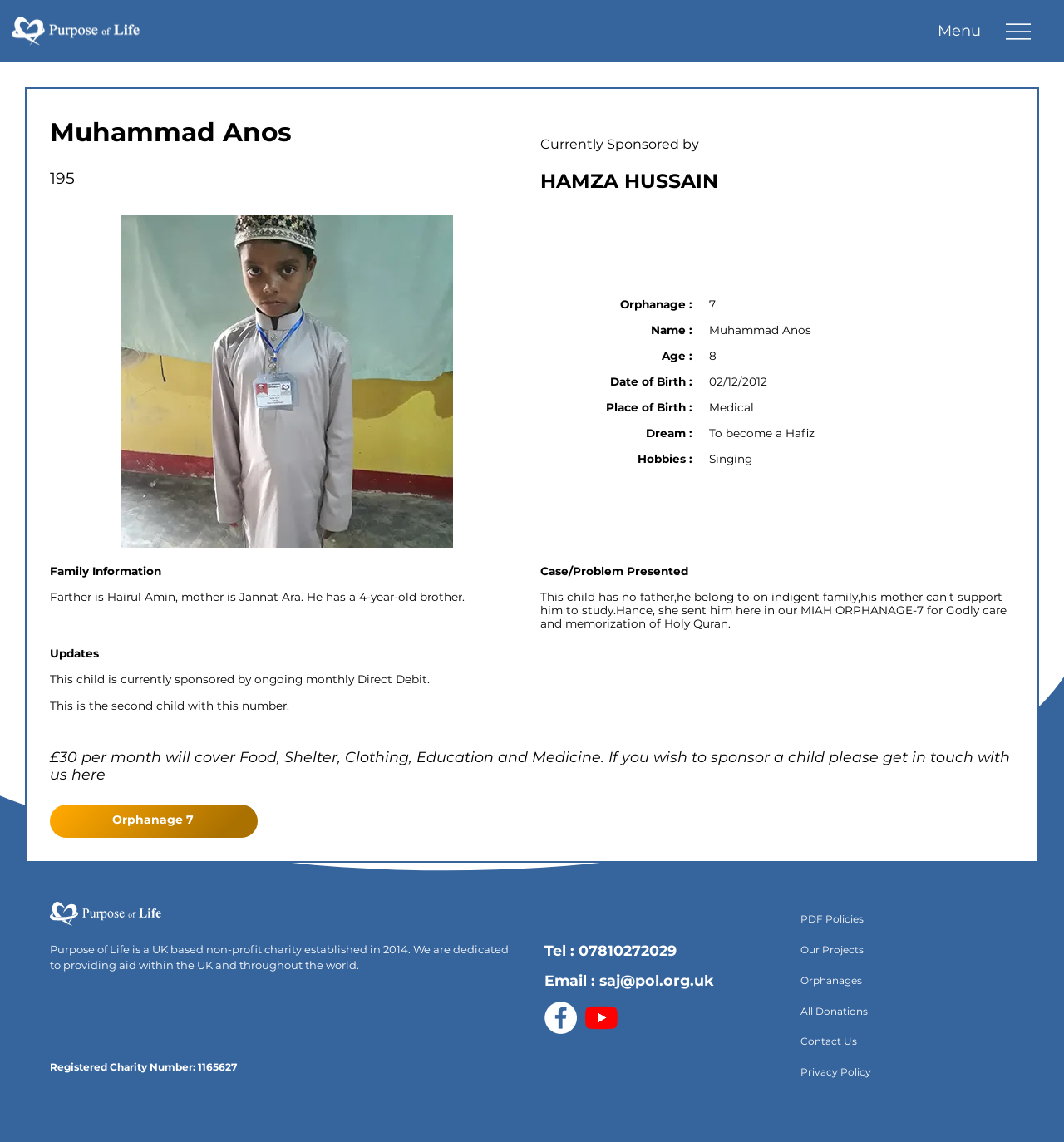Determine the bounding box coordinates for the area that needs to be clicked to fulfill this task: "Check Facebook". The coordinates must be given as four float numbers between 0 and 1, i.e., [left, top, right, bottom].

[0.512, 0.877, 0.542, 0.905]